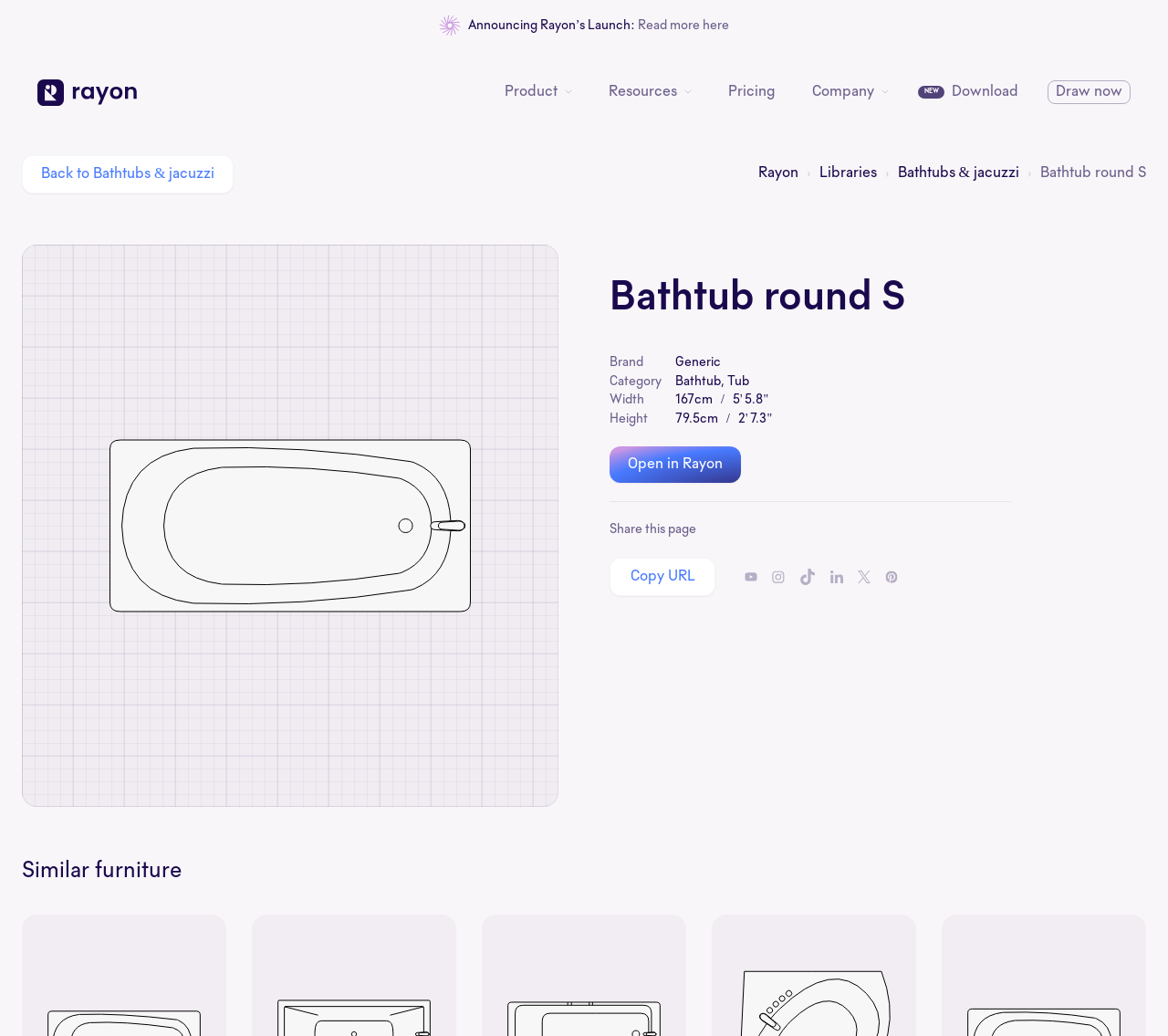Please determine the bounding box coordinates of the section I need to click to accomplish this instruction: "Go back to the home page".

[0.032, 0.076, 0.117, 0.102]